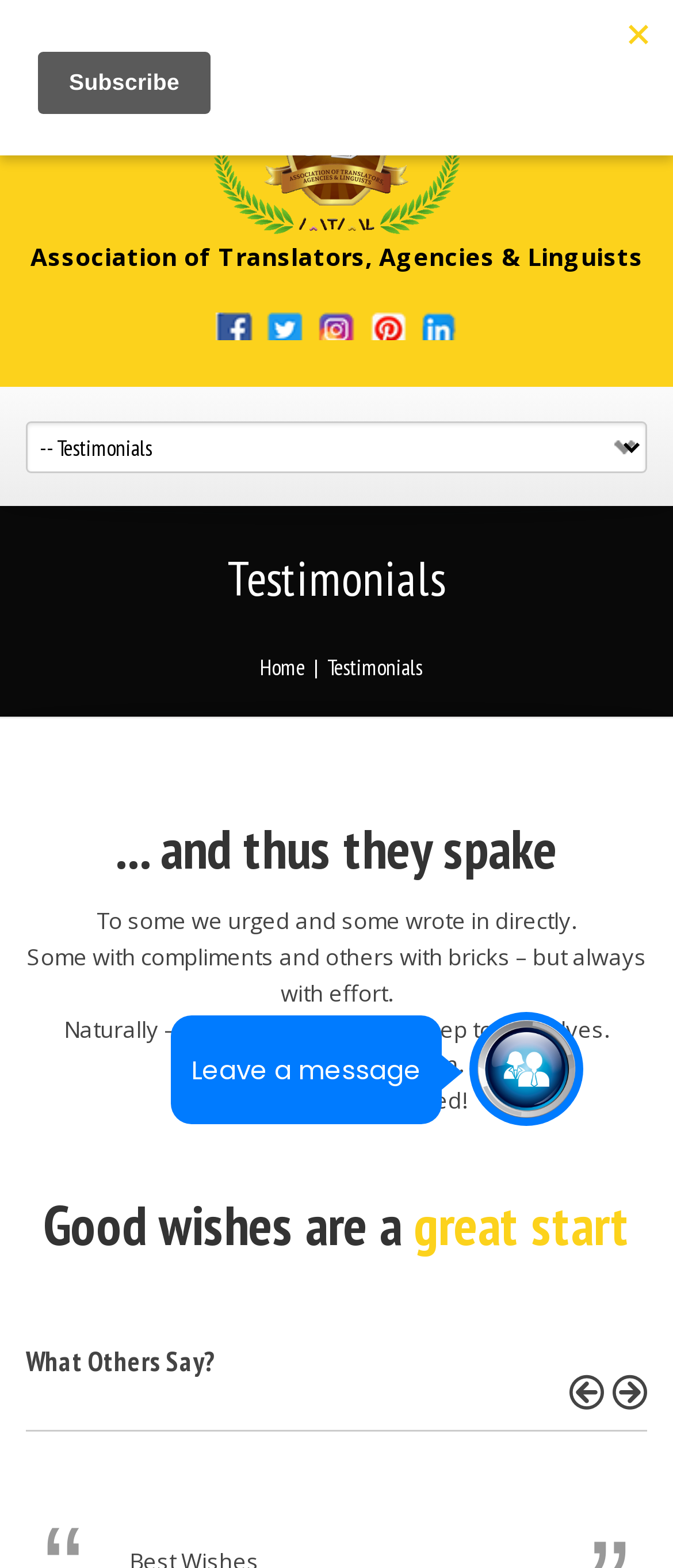Identify the bounding box for the UI element specified in this description: "atal@atalg.org". The coordinates must be four float numbers between 0 and 1, formatted as [left, top, right, bottom].

[0.651, 0.017, 0.928, 0.033]